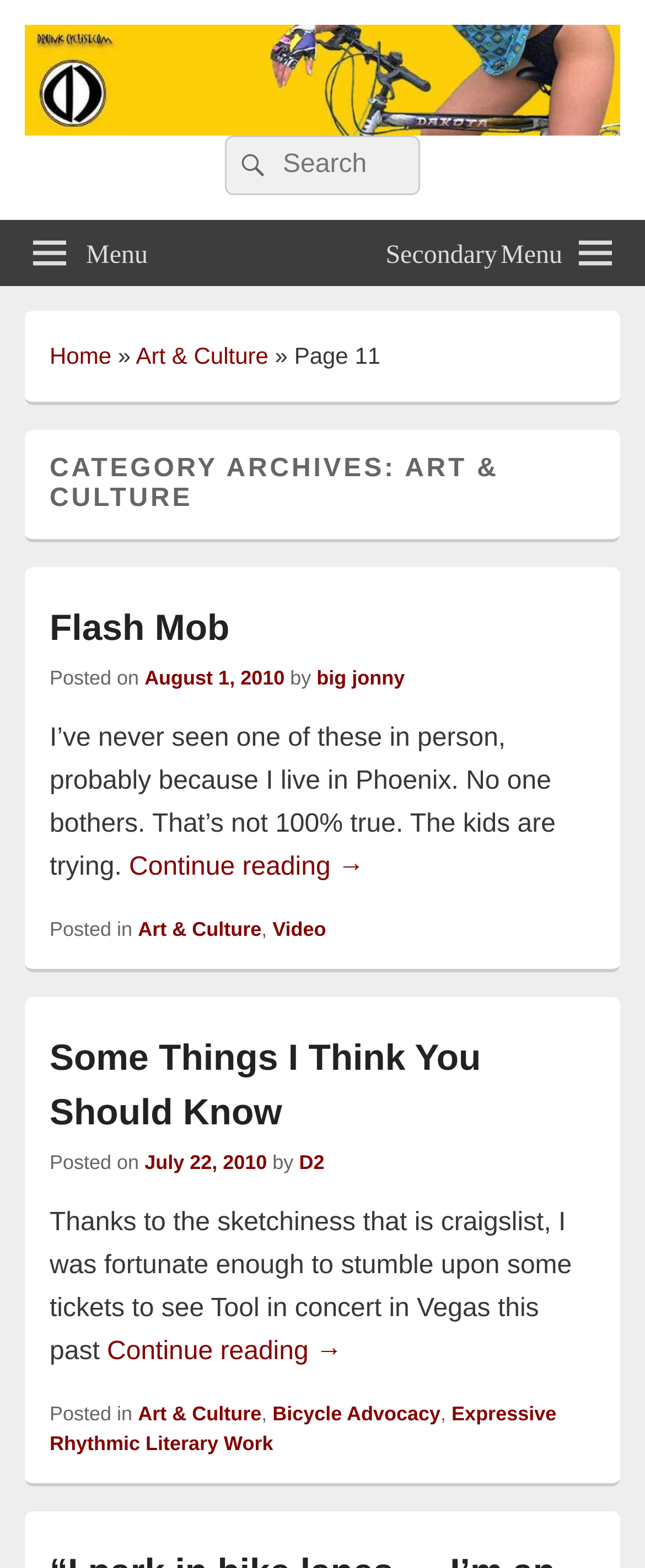Locate the bounding box coordinates of the element that should be clicked to fulfill the instruction: "Read the article Flash Mob".

[0.077, 0.387, 0.356, 0.414]